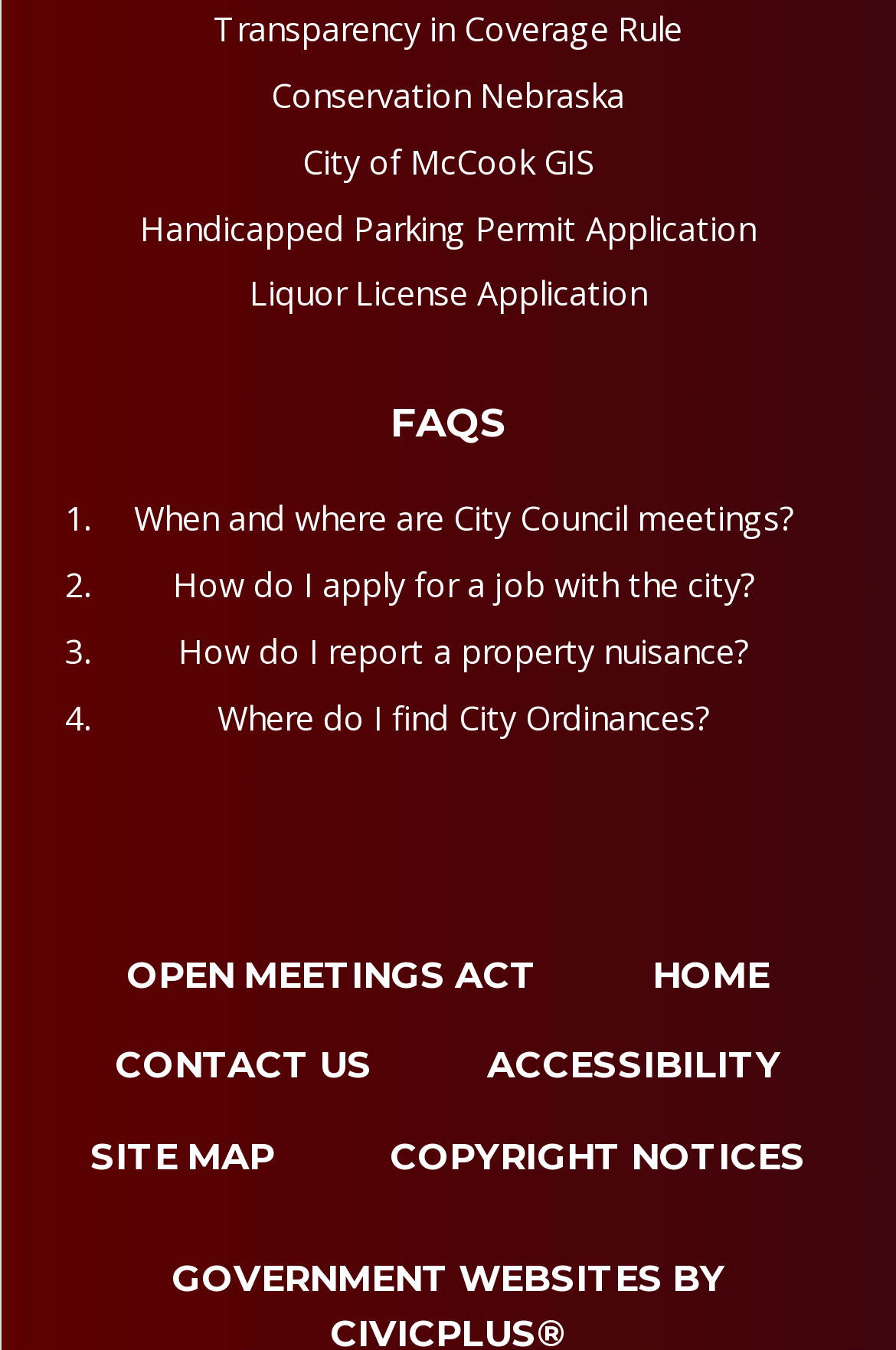Give a one-word or short phrase answer to the question: 
What is the last link in the Quick Links section?

COPYRIGHT NOTICES